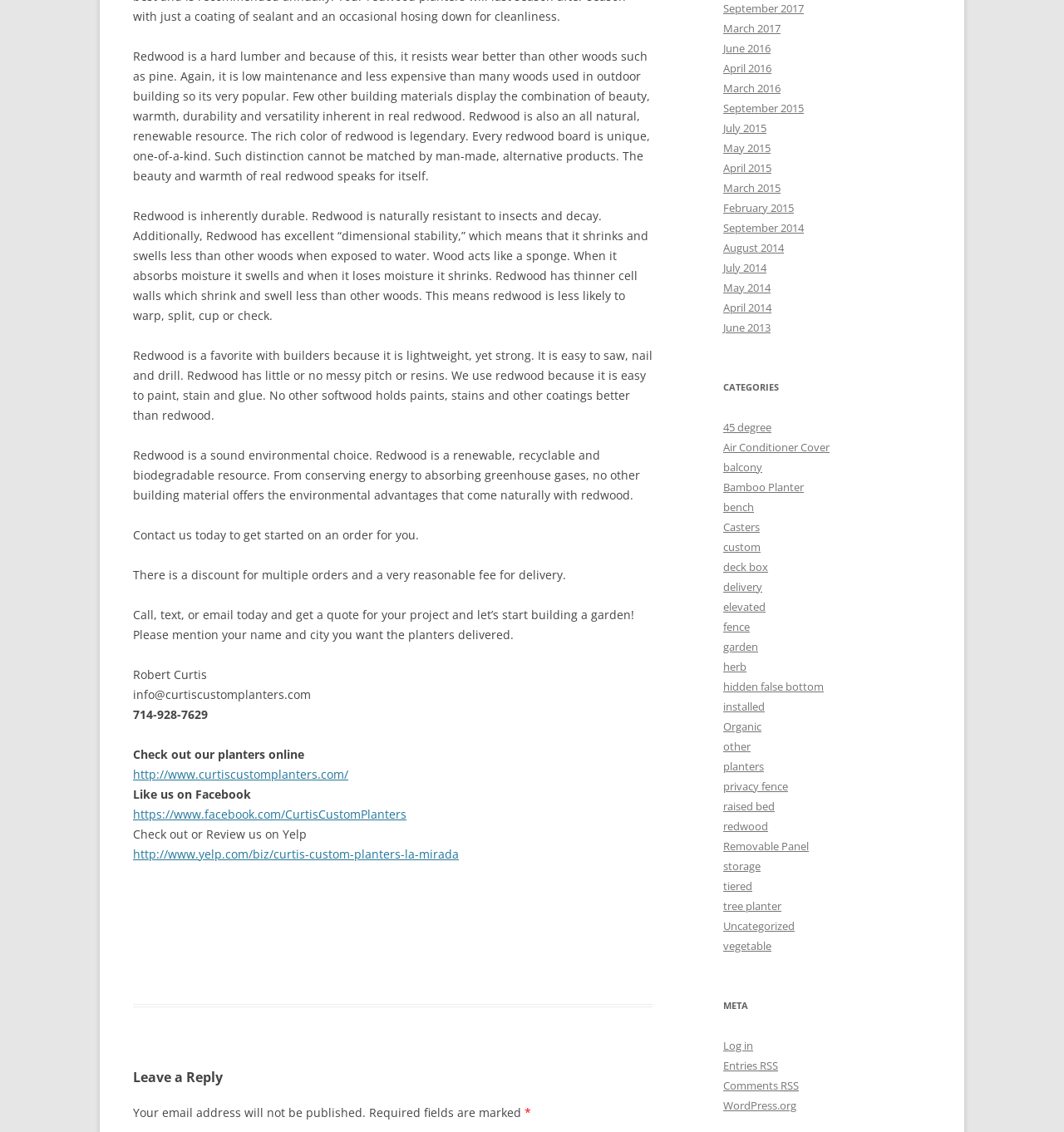Given the content of the image, can you provide a detailed answer to the question?
How can I contact the company?

According to the StaticText elements, I found the contact information, including a phone number, email address, and a mention of texting, indicating that I can reach out to the company through these methods.